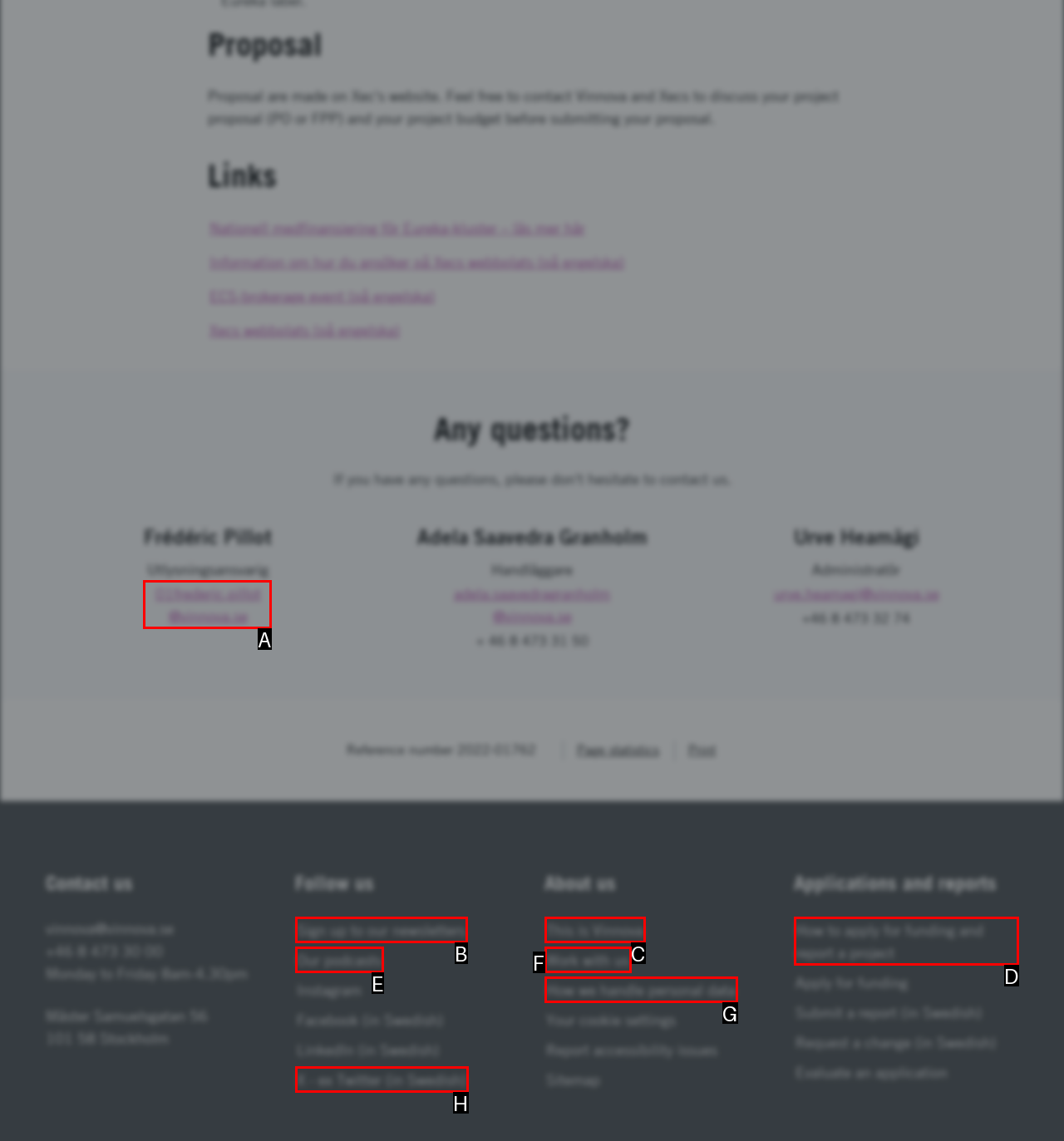Decide which UI element to click to accomplish the task: Contact Frédéric Pillot via email
Respond with the corresponding option letter.

A